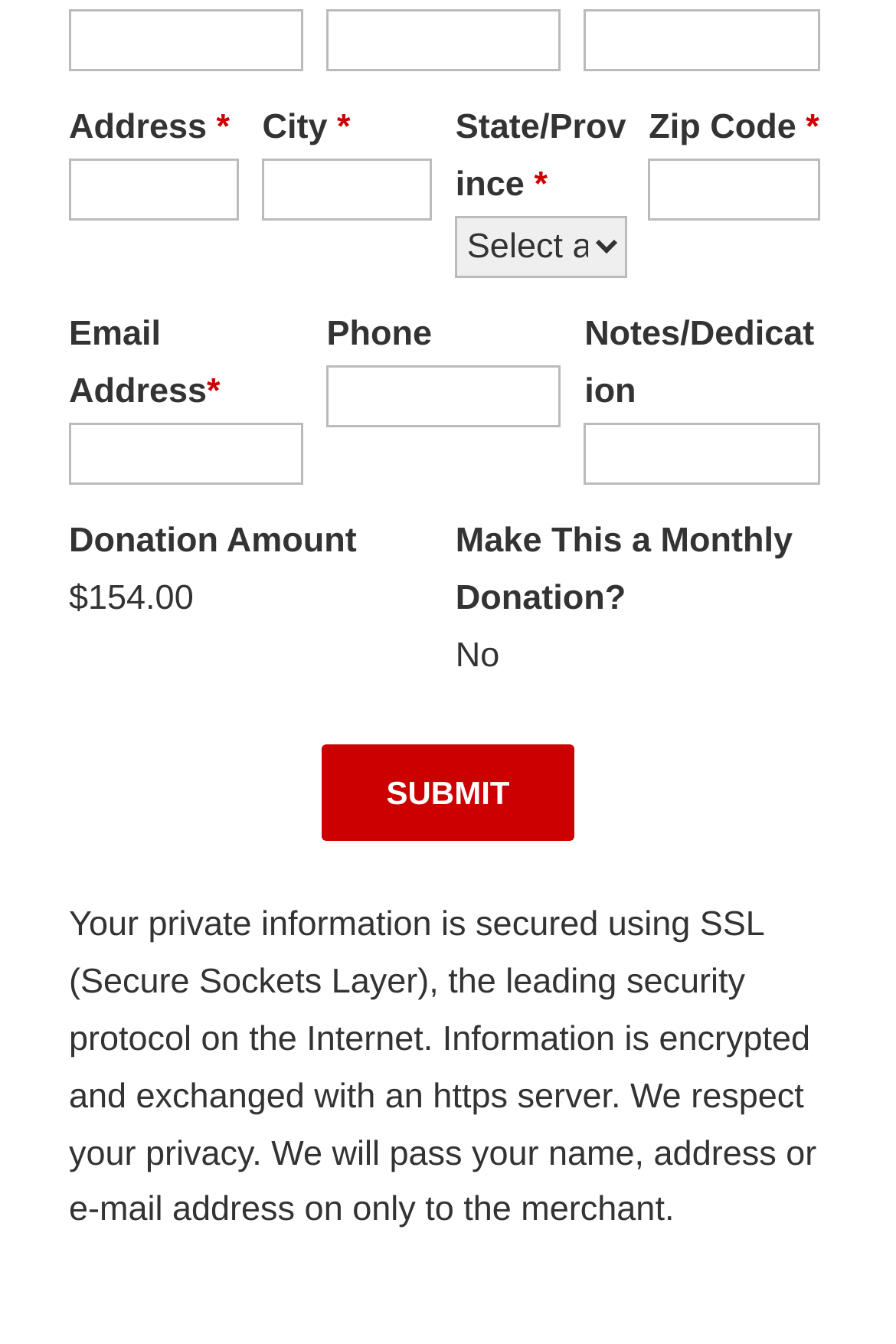Predict the bounding box of the UI element based on this description: "value="Submit"".

[0.359, 0.554, 0.641, 0.626]